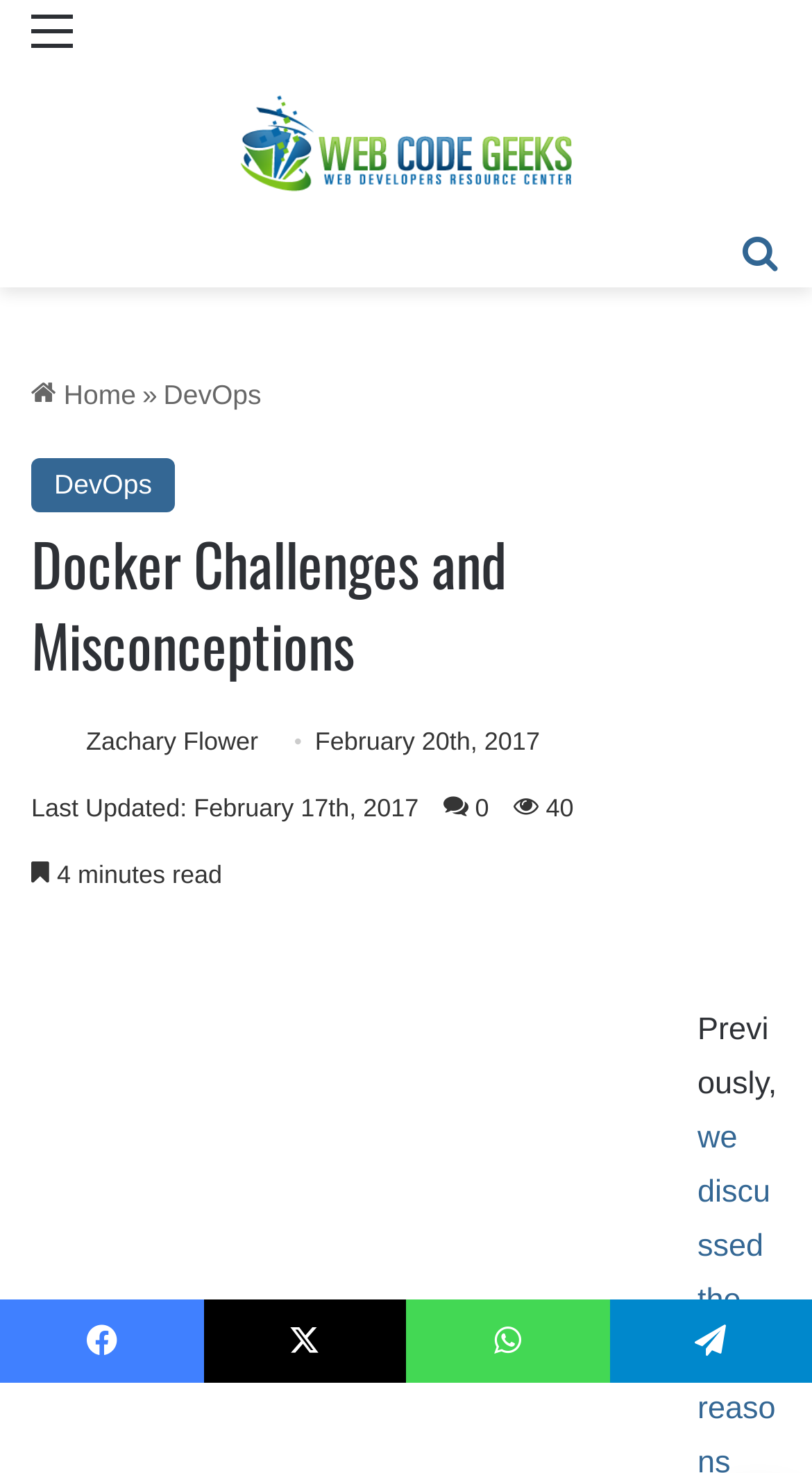Determine the bounding box coordinates of the region that needs to be clicked to achieve the task: "Click on the 'Menu' link".

[0.038, 0.001, 0.09, 0.065]